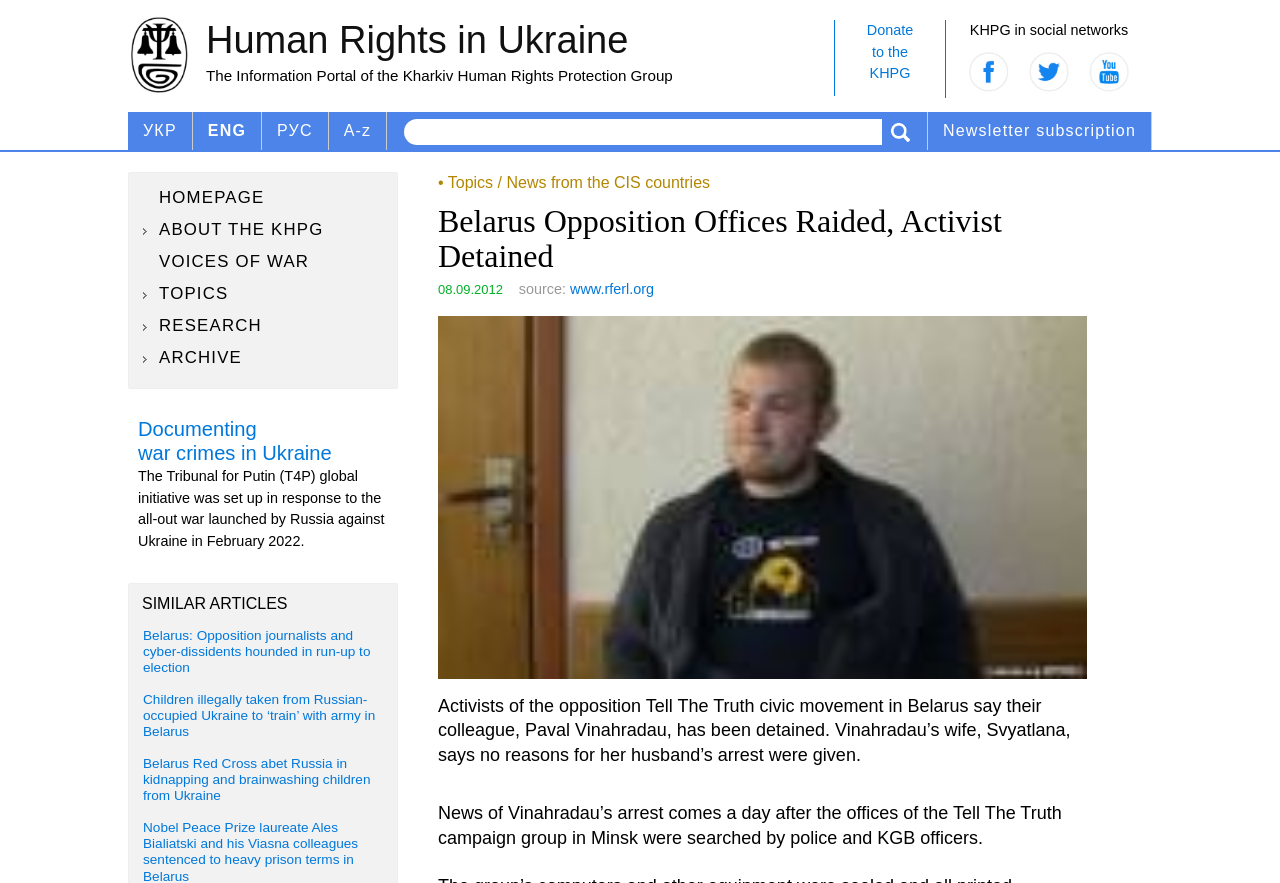What is the name of the civic movement in Belarus?
Please provide a single word or phrase as your answer based on the image.

Tell The Truth